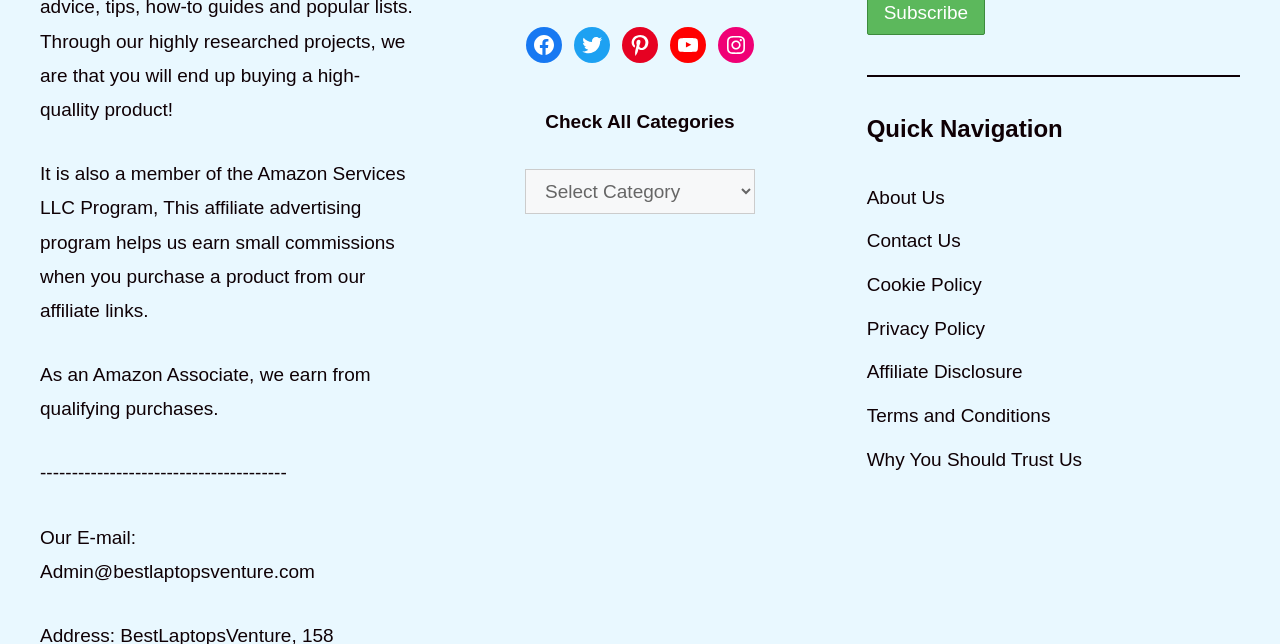What is the email address of the website administrator?
Refer to the image and provide a one-word or short phrase answer.

Admin@bestlaptopsventure.com